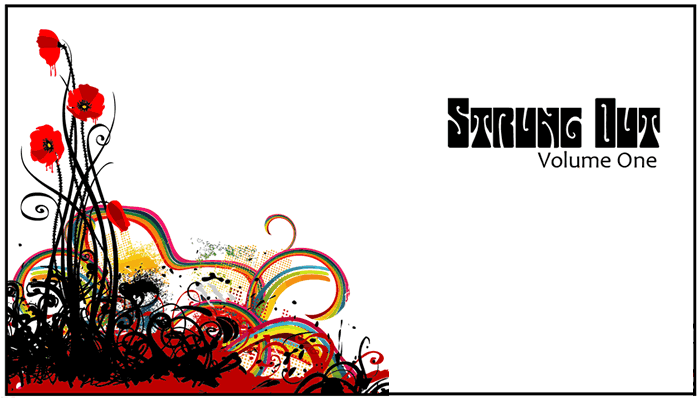Given the content of the image, can you provide a detailed answer to the question?
What color are the flowers in the artwork?

According to the caption, the artwork features 'bold red flowers', which indicates that the flowers are red in color.